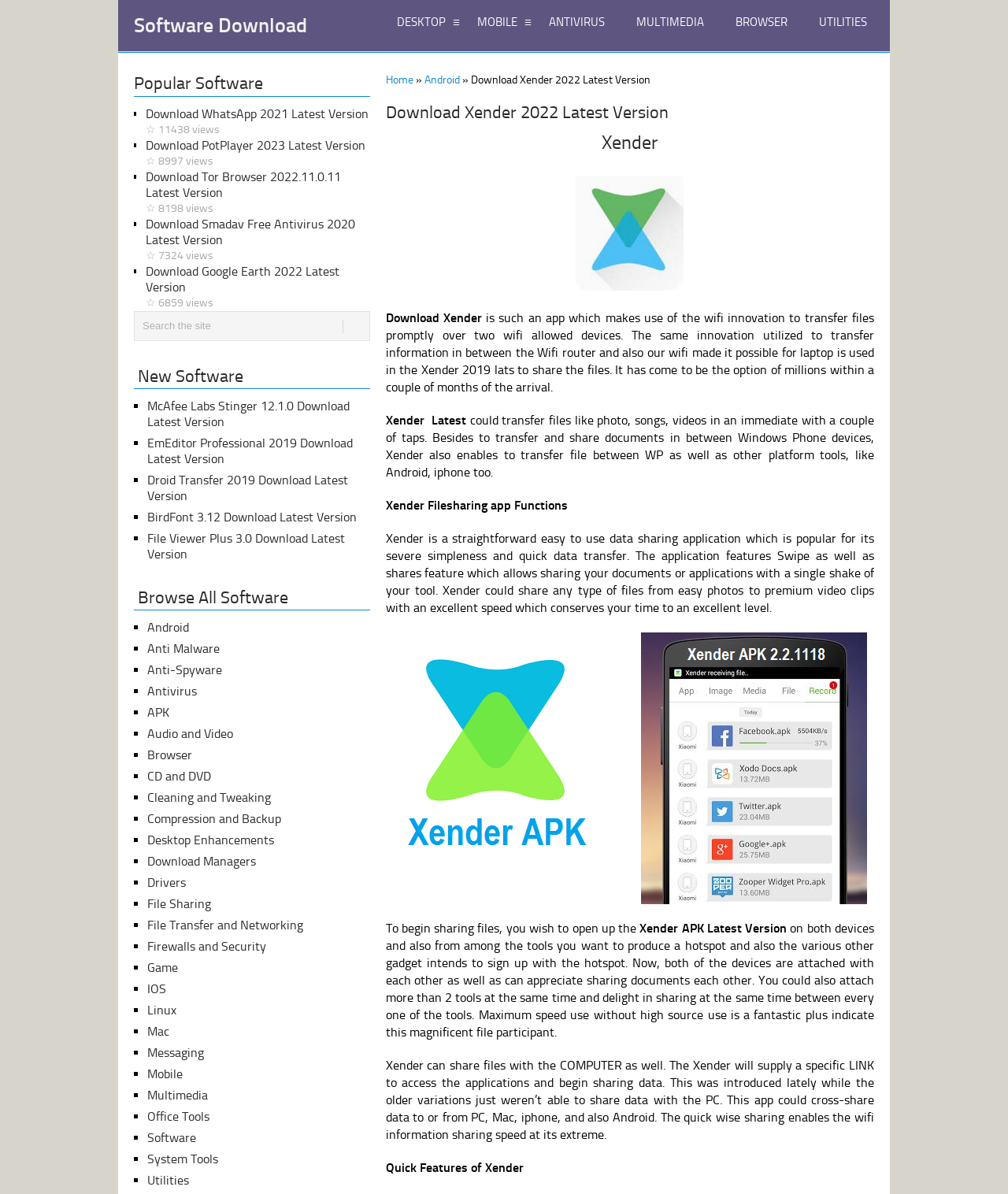Refer to the image and provide an in-depth answer to the question:
What is the main purpose of Xender?

Based on the webpage content, Xender is an app that allows users to transfer files promptly over two wifi enabled devices, making it a file sharing application.